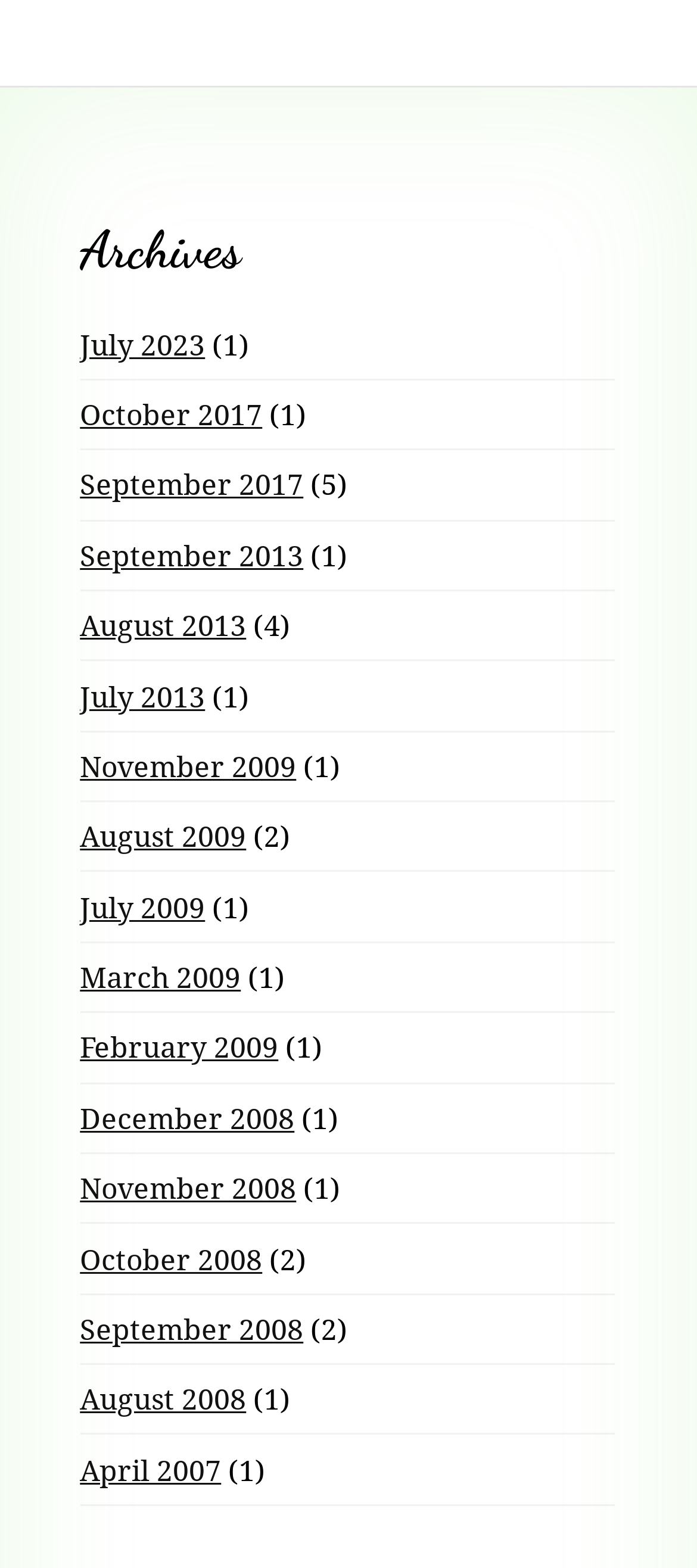Identify the bounding box coordinates for the element you need to click to achieve the following task: "view archives for July 2023". The coordinates must be four float values ranging from 0 to 1, formatted as [left, top, right, bottom].

[0.115, 0.207, 0.294, 0.232]